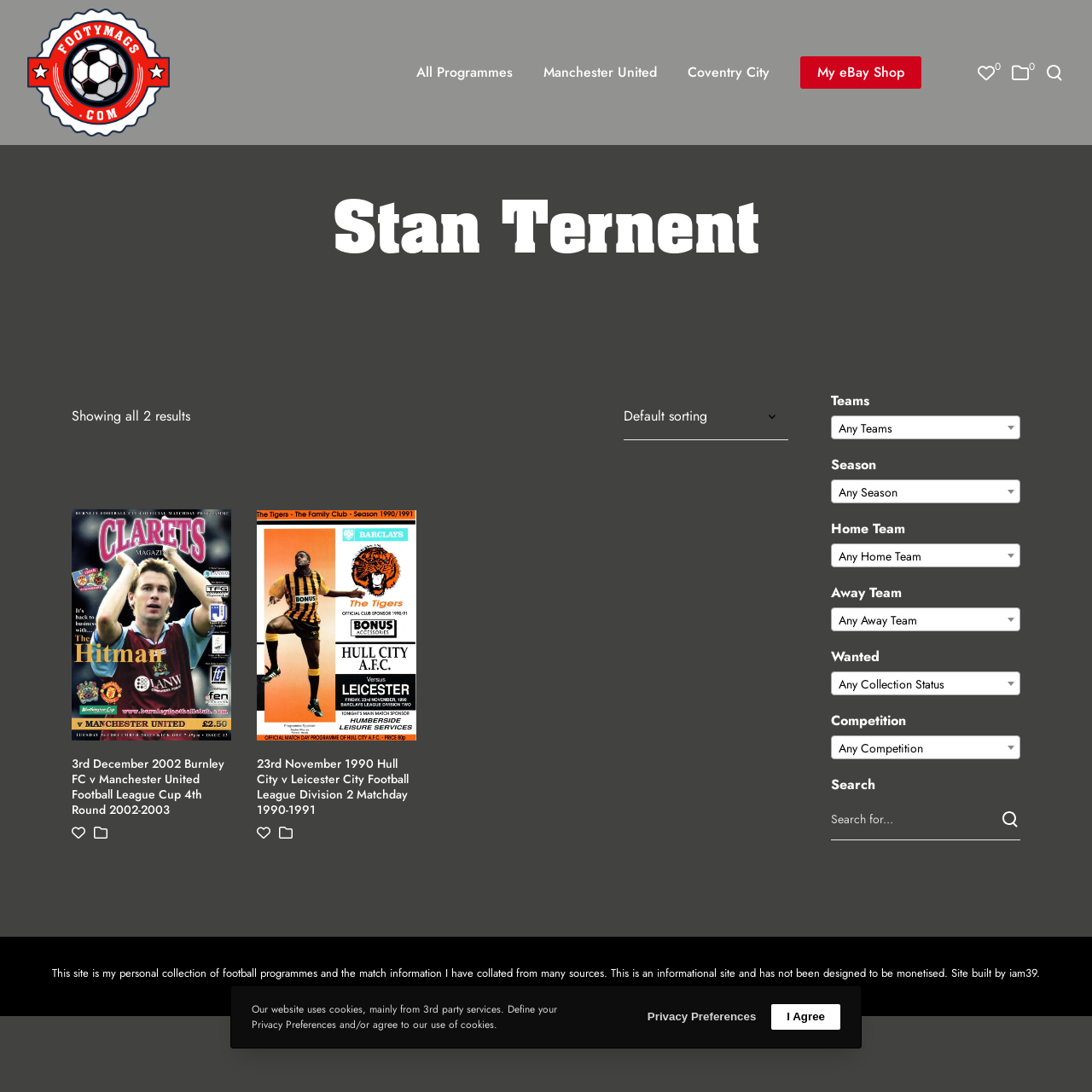Refer to the image and provide an in-depth answer to the question: 
What is the name of the person associated with this webpage?

The webpage's title is 'Stan Ternent - footymags.com', and there is a heading element with the text 'Stan Ternent', indicating that the webpage is related to a person named Stan Ternent.